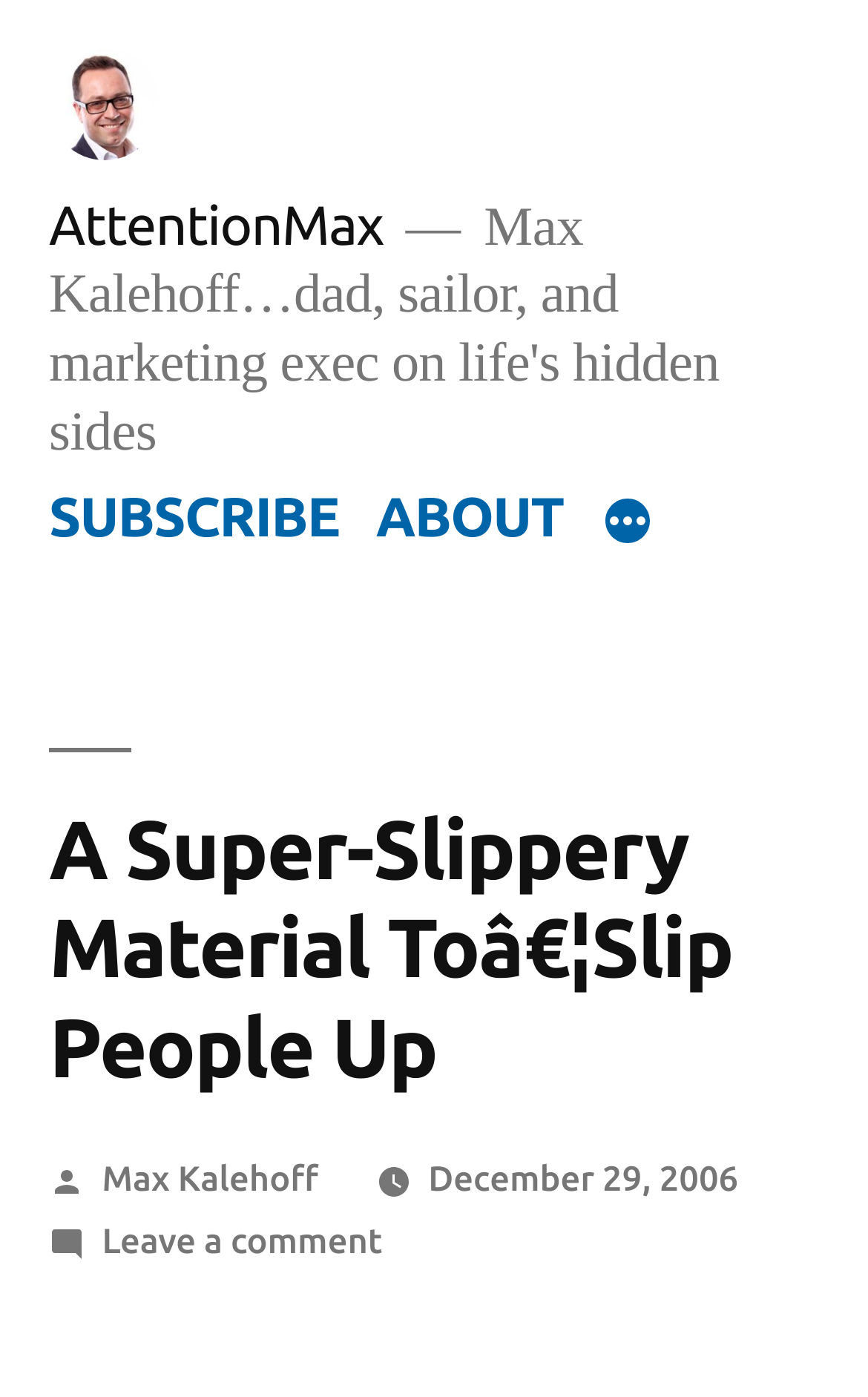Based on the image, provide a detailed and complete answer to the question: 
How many links are in the top menu?

I found the number of links in the top menu by looking at the navigation element with the text 'Top Menu' which contains three links: 'SUBSCRIBE', 'ABOUT', and 'More'.